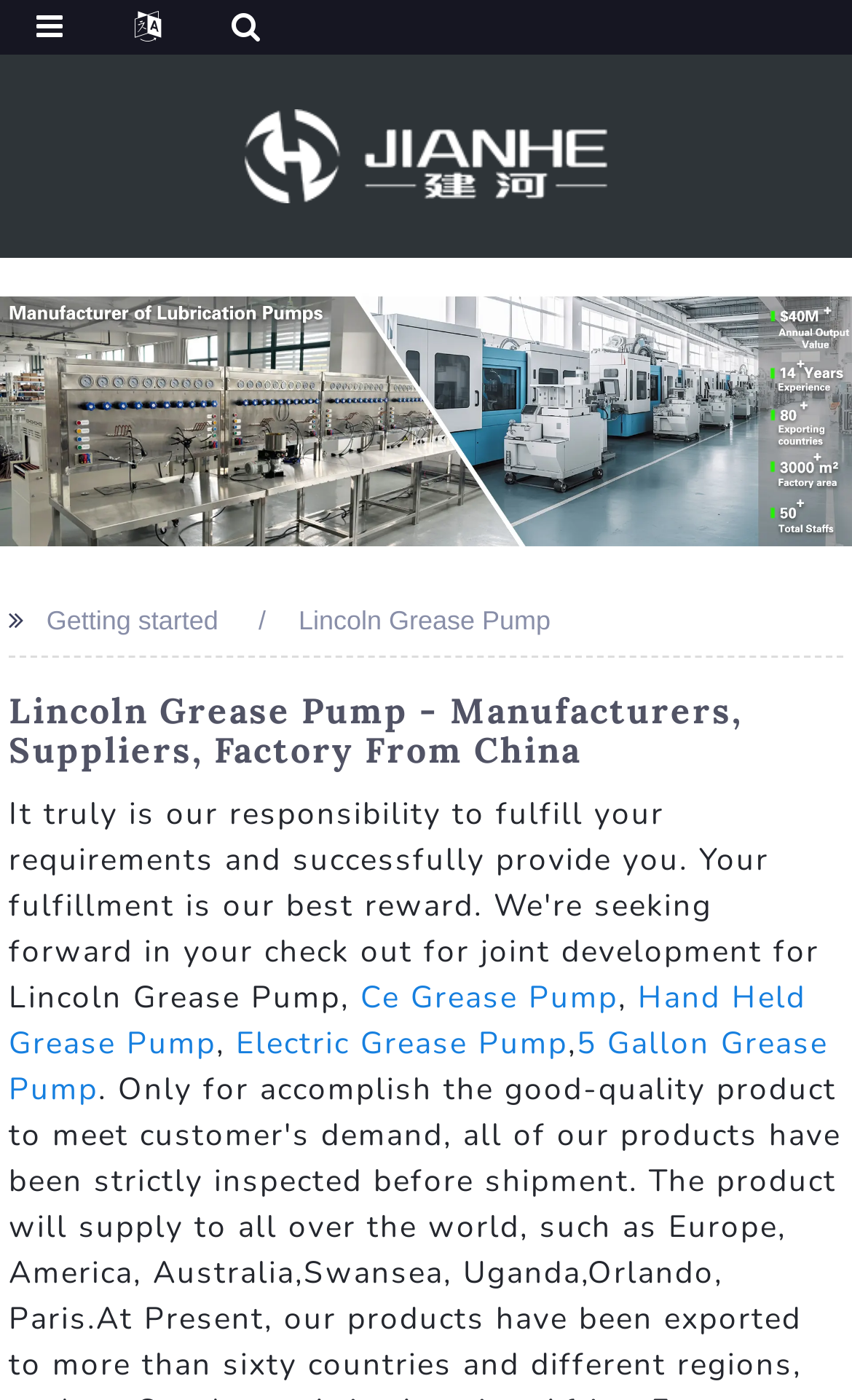Using the element description: "alt="logo"", determine the bounding box coordinates. The coordinates should be in the format [left, top, right, bottom], with values between 0 and 1.

[0.287, 0.097, 0.713, 0.122]